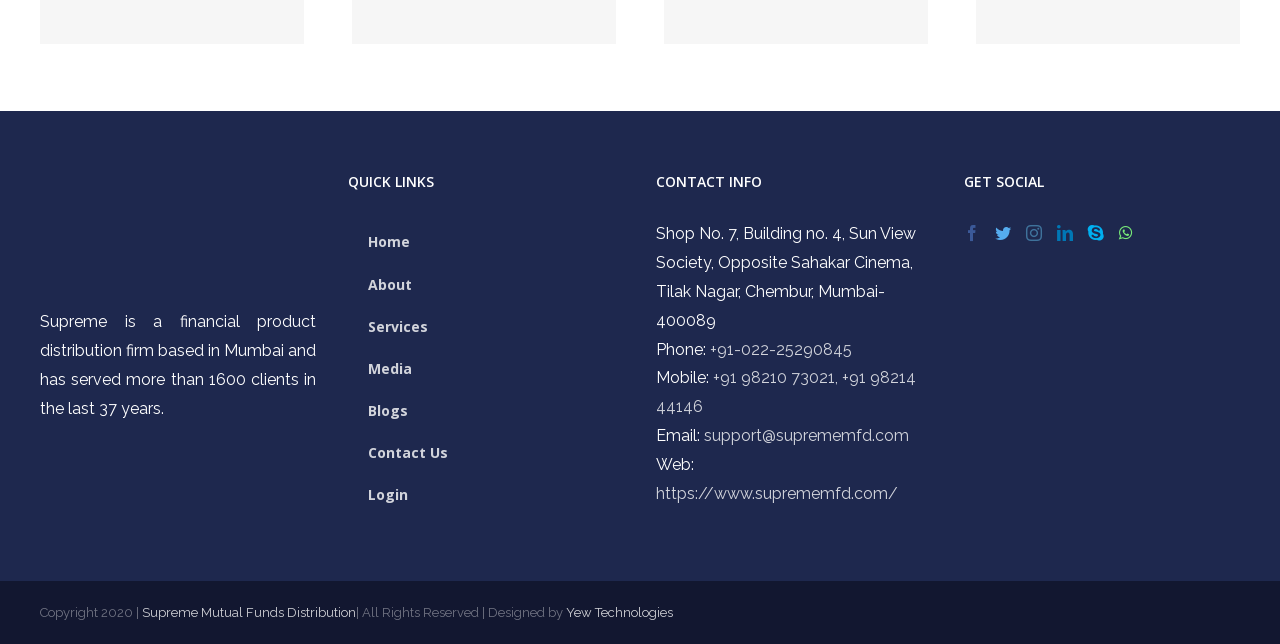Answer the question below in one word or phrase:
What is the name of the financial product distribution firm?

Supreme